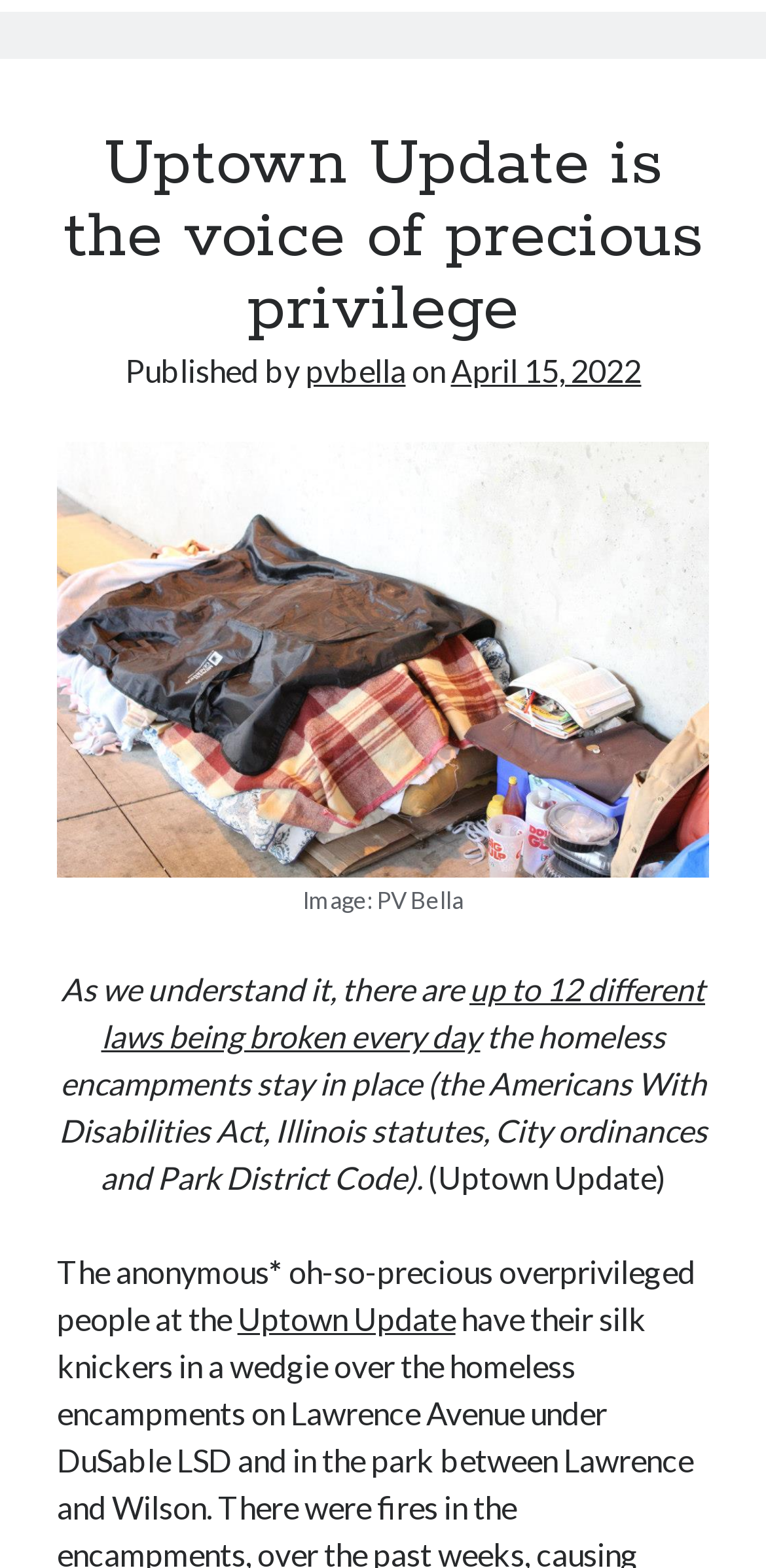Please examine the image and provide a detailed answer to the question: What is the description of the image?

The description of the image can be found in the figcaption 'Image: PV Bella' which is located below the image.